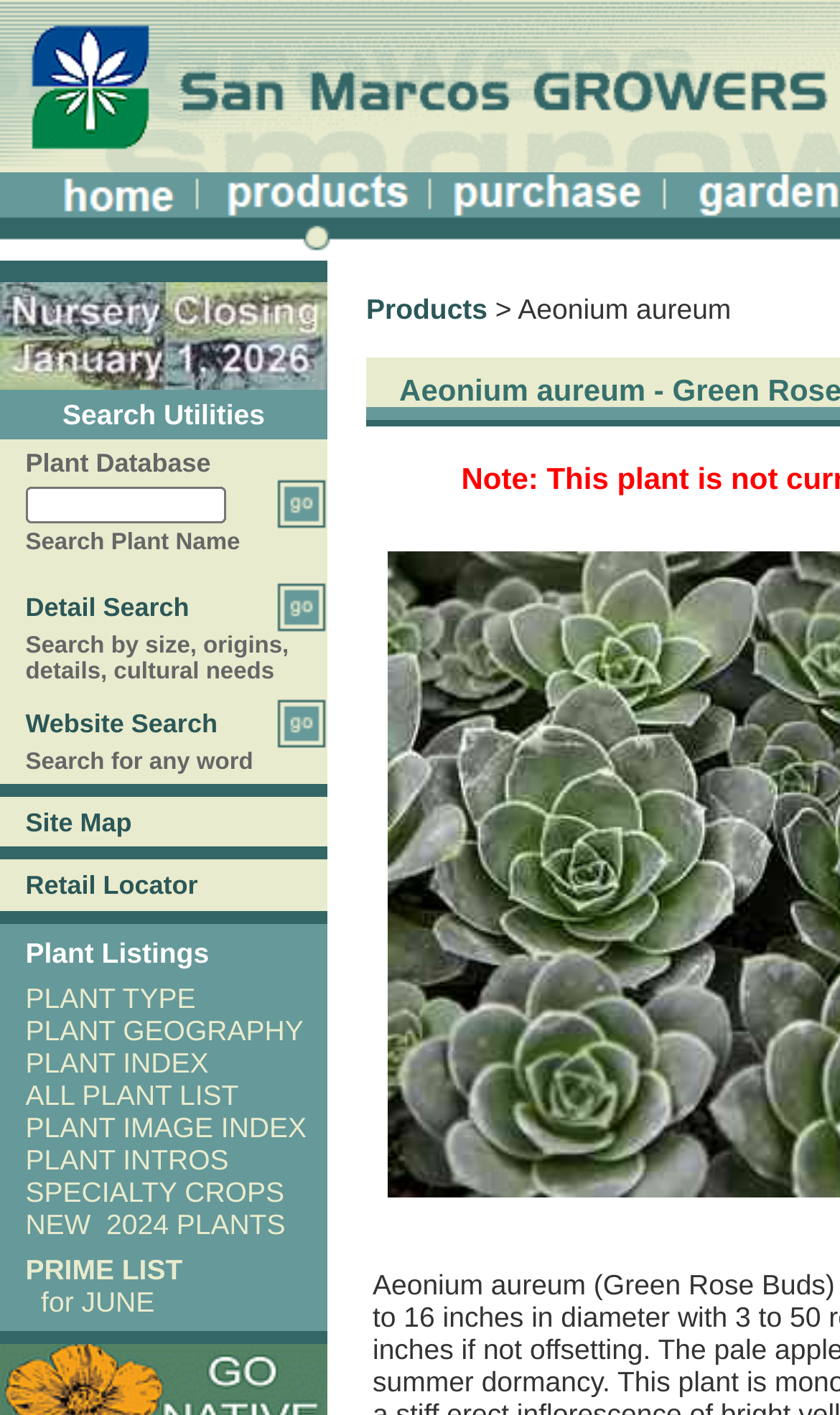Respond with a single word or phrase:
What is the name of the nursery?

San Marcos Growers